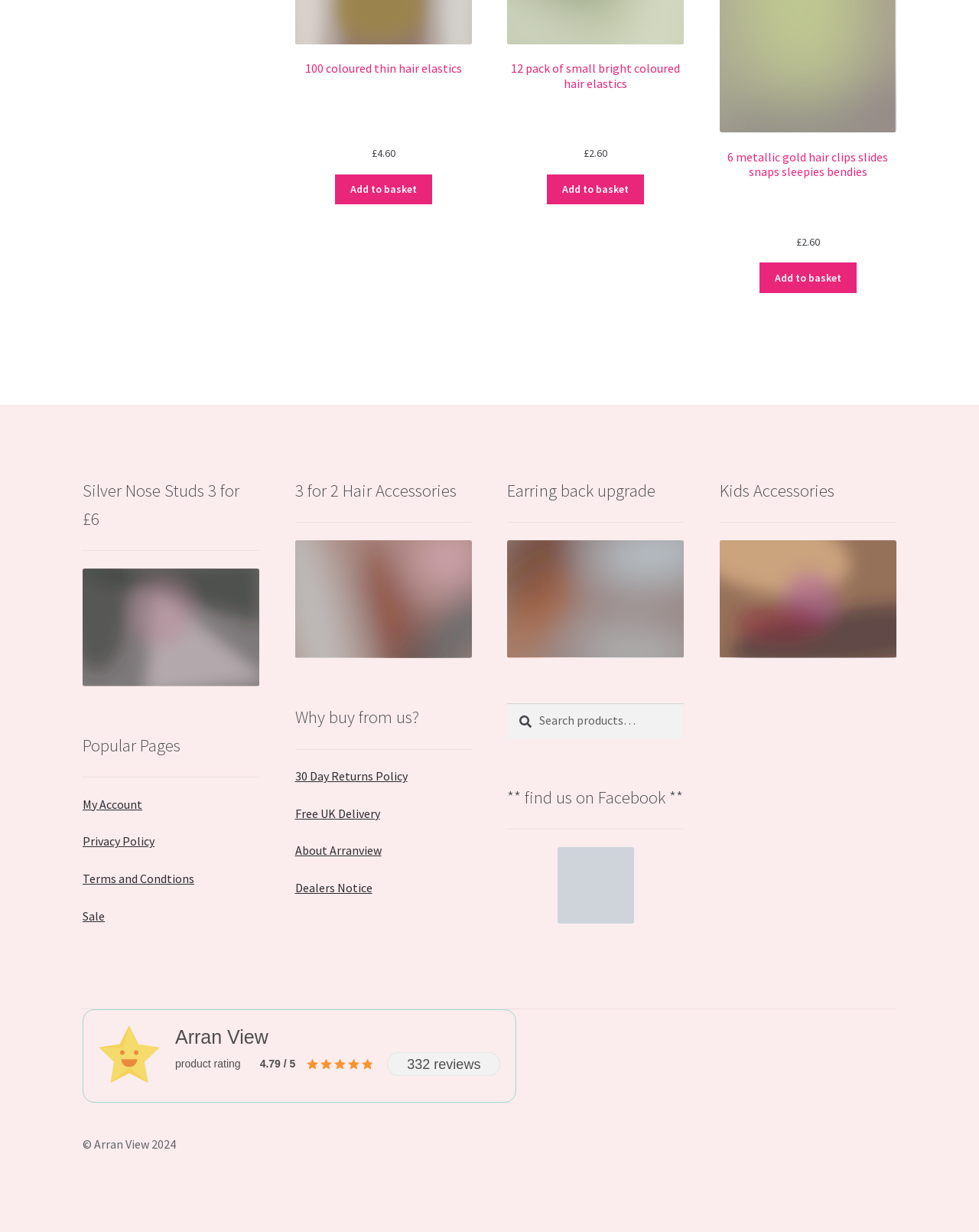Identify the bounding box coordinates for the UI element described as: "SNMC Newsletter". The coordinates should be provided as four floats between 0 and 1: [left, top, right, bottom].

None